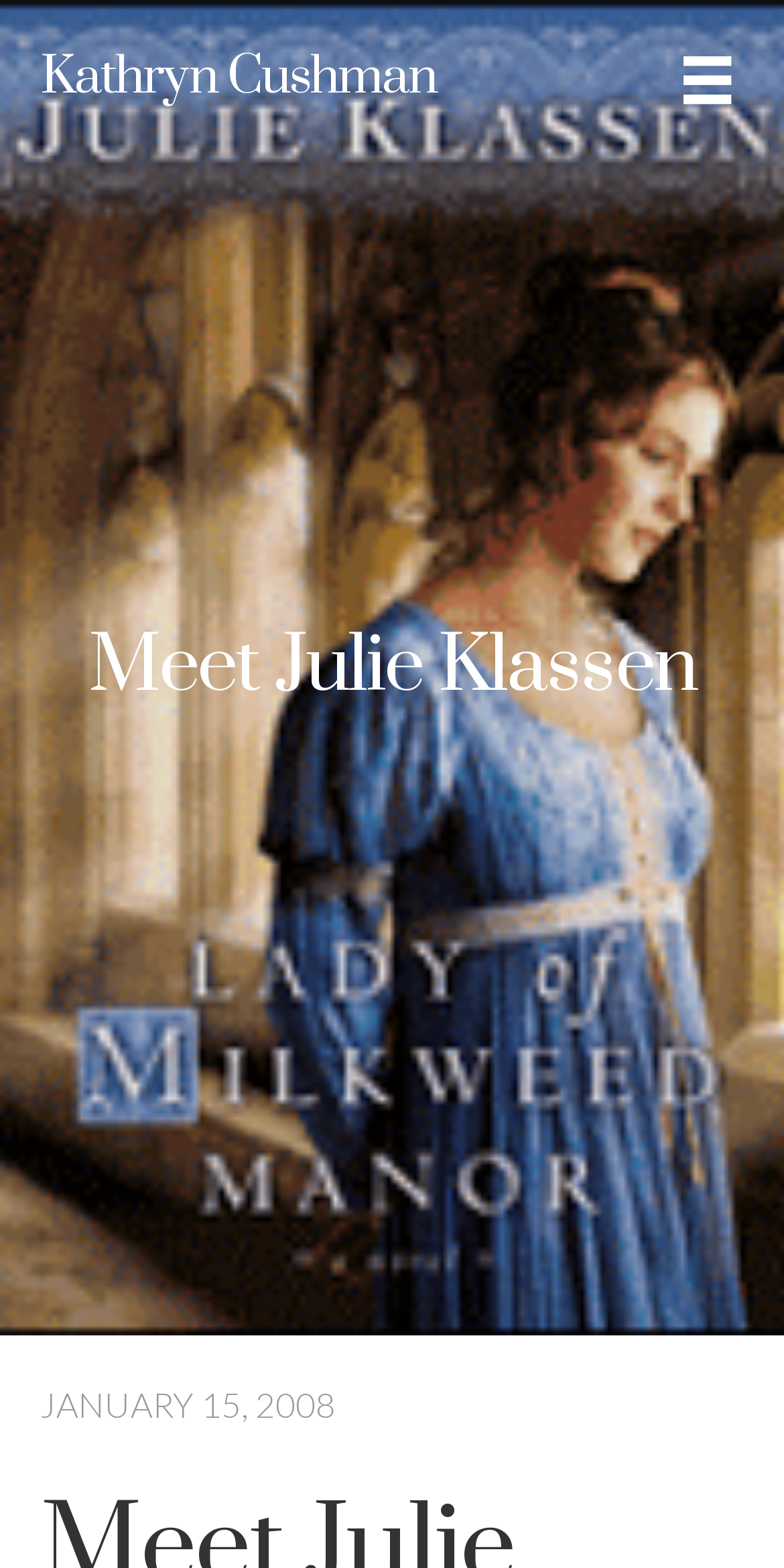Based on the element description, predict the bounding box coordinates (top-left x, top-left y, bottom-right x, bottom-right y) for the UI element in the screenshot: Kathryn Cushman

[0.051, 0.028, 0.556, 0.07]